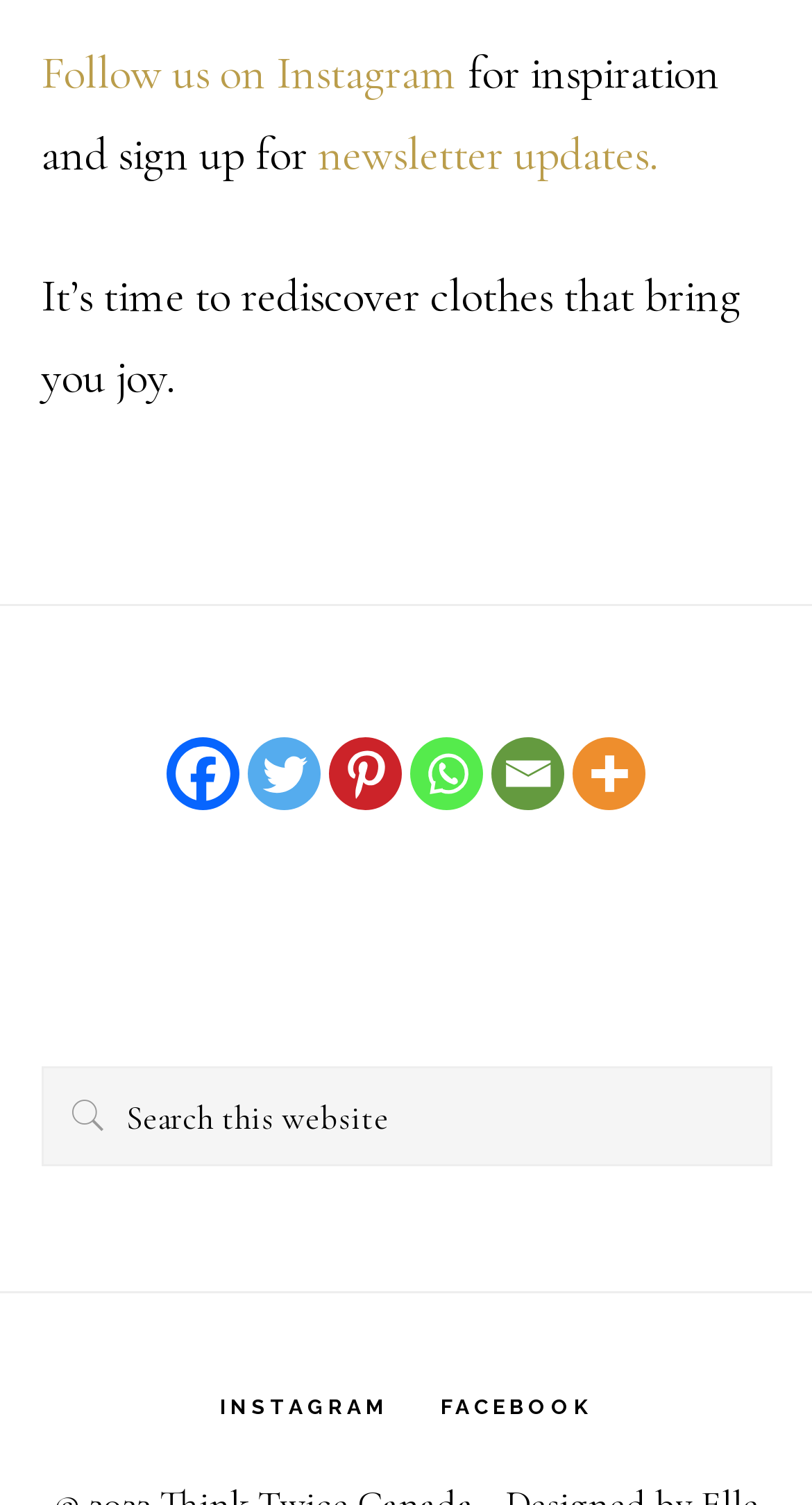Identify the bounding box coordinates of the clickable section necessary to follow the following instruction: "Search this website". The coordinates should be presented as four float numbers from 0 to 1, i.e., [left, top, right, bottom].

[0.05, 0.708, 0.95, 0.775]